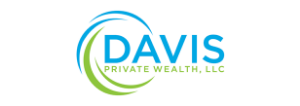Explain what is happening in the image with as much detail as possible.

The image features the logo of Davis Private Wealth, LLC, prominently displaying the company name "DAVIS" in a bold blue font. Underneath, the words "PRIVATE WEALTH, LLC" are presented in a smaller, green font, conveying a sense of trust and professionalism. The logo is accompanied by a dynamic swirl design that uses a gradient of blue and green, suggesting growth and stability in financial management. This visually appealing logo represents the firm's commitment to providing tailored wealth management and financial planning services.